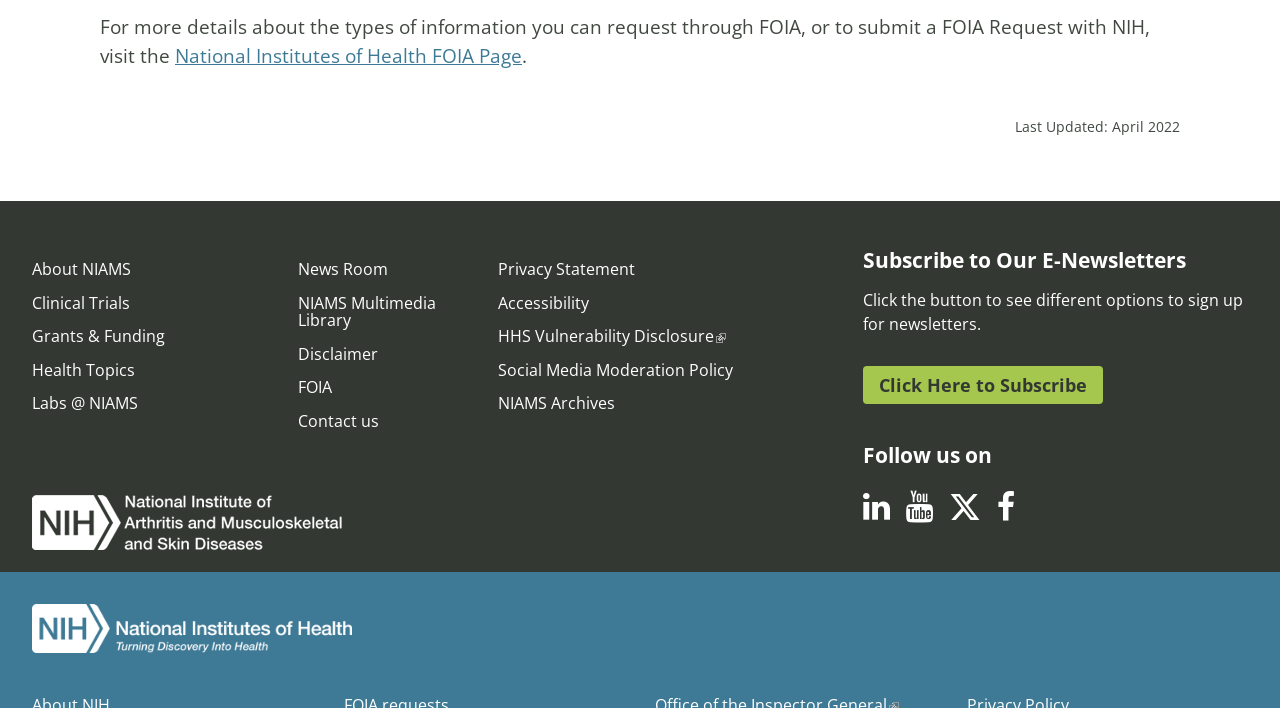Determine the bounding box for the UI element that matches this description: "Social Media Moderation Policy".

[0.389, 0.507, 0.573, 0.538]